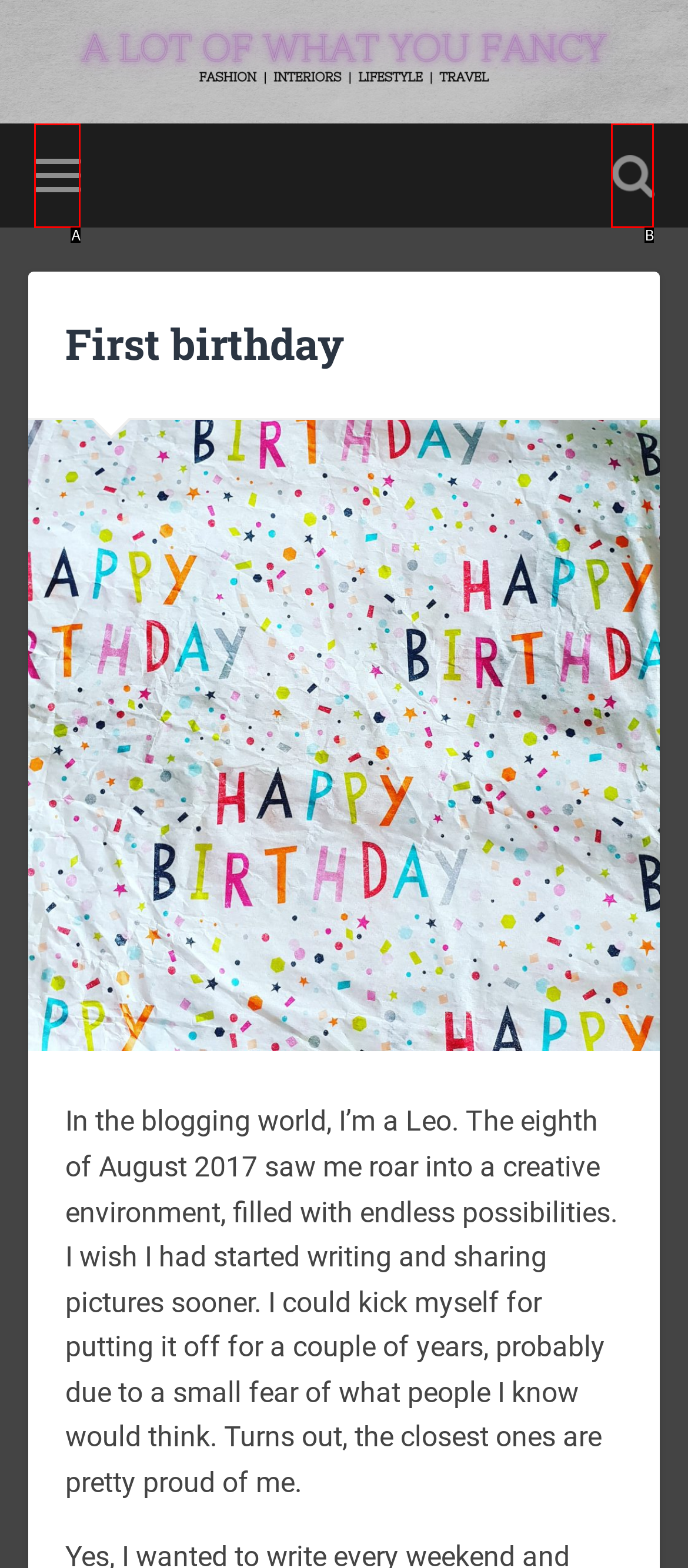Identify the bounding box that corresponds to: Toggle search field
Respond with the letter of the correct option from the provided choices.

B